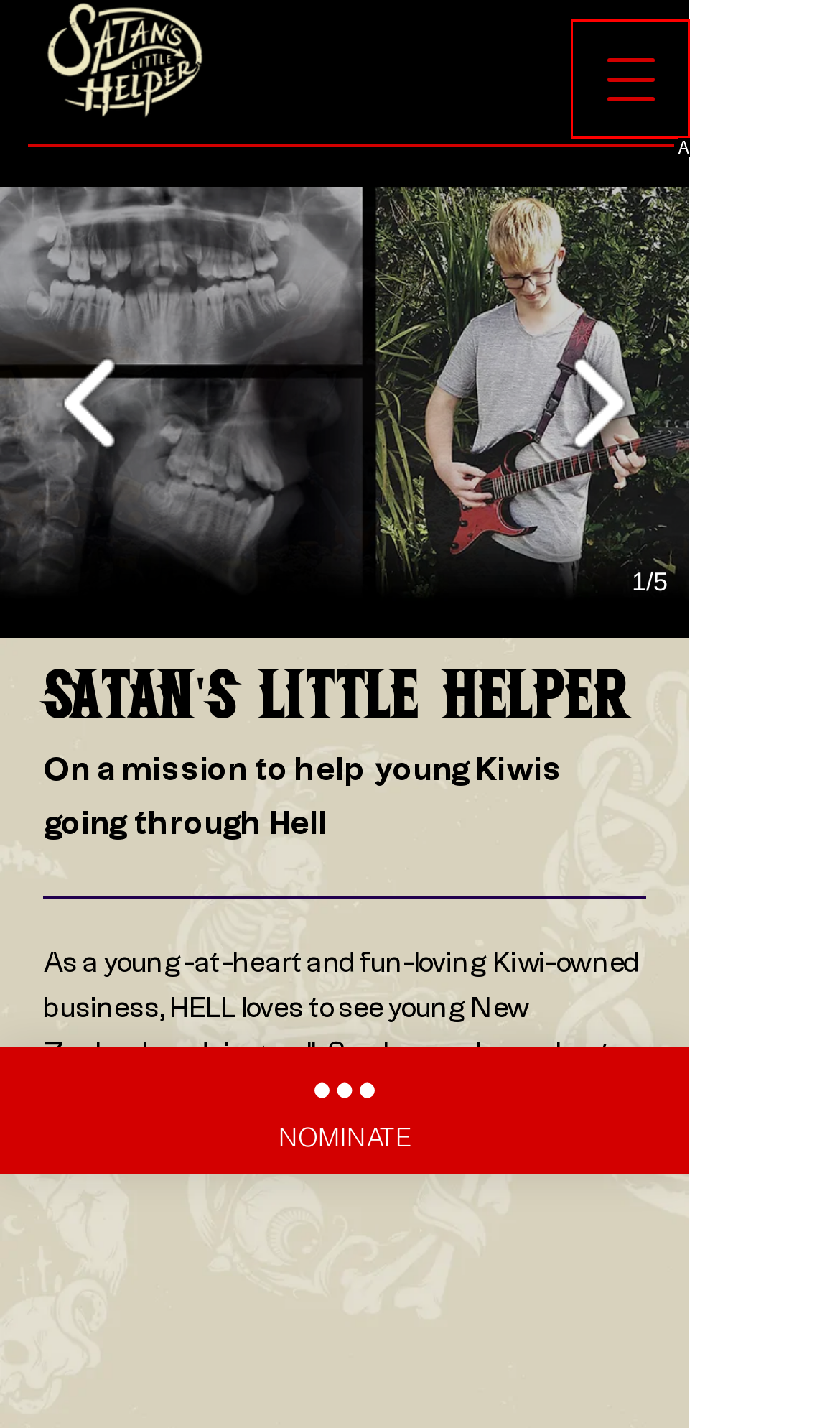Using the provided description: aria-label="Open navigation menu", select the HTML element that corresponds to it. Indicate your choice with the option's letter.

A